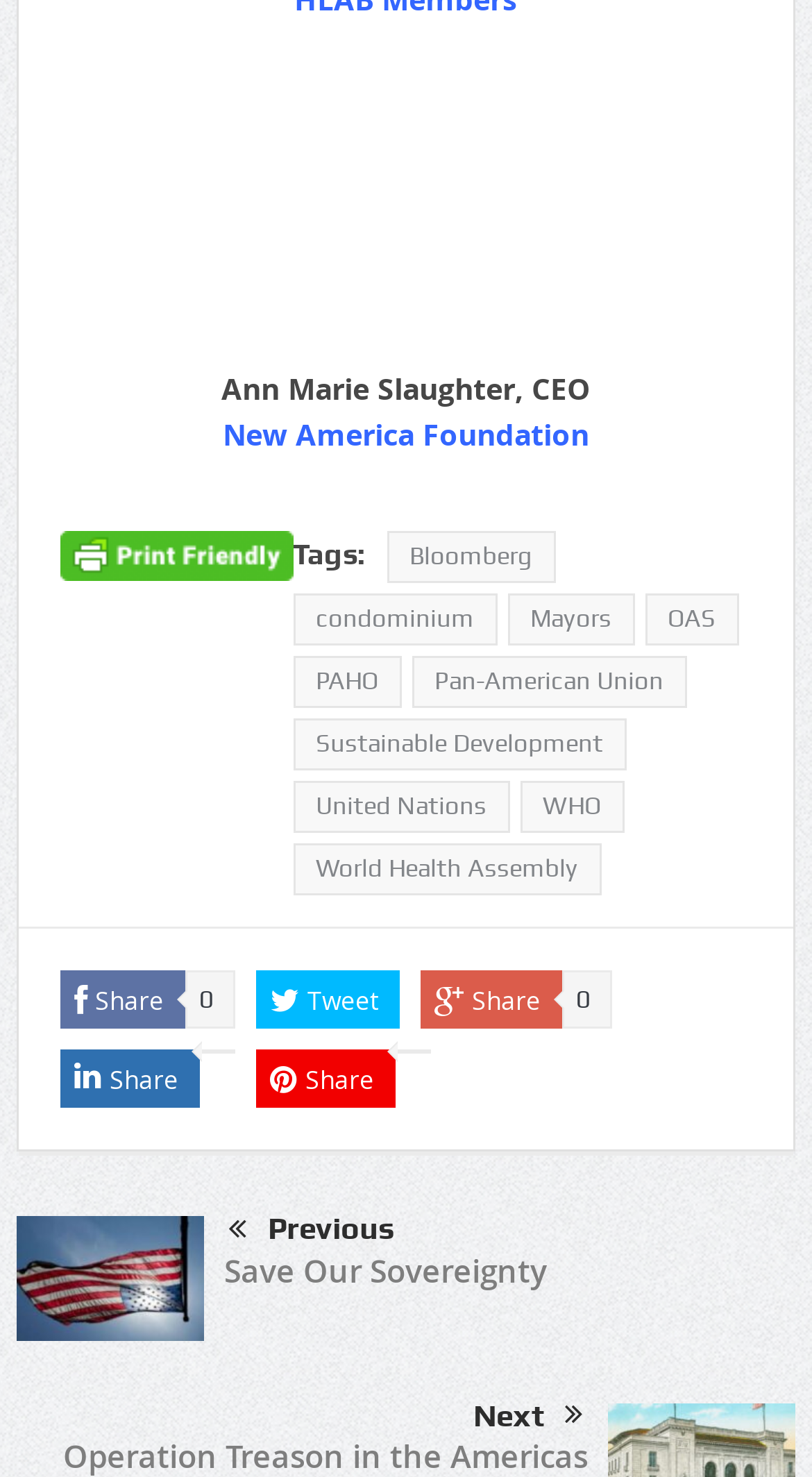Identify the bounding box coordinates of the region that should be clicked to execute the following instruction: "Click on Anzac Day".

None